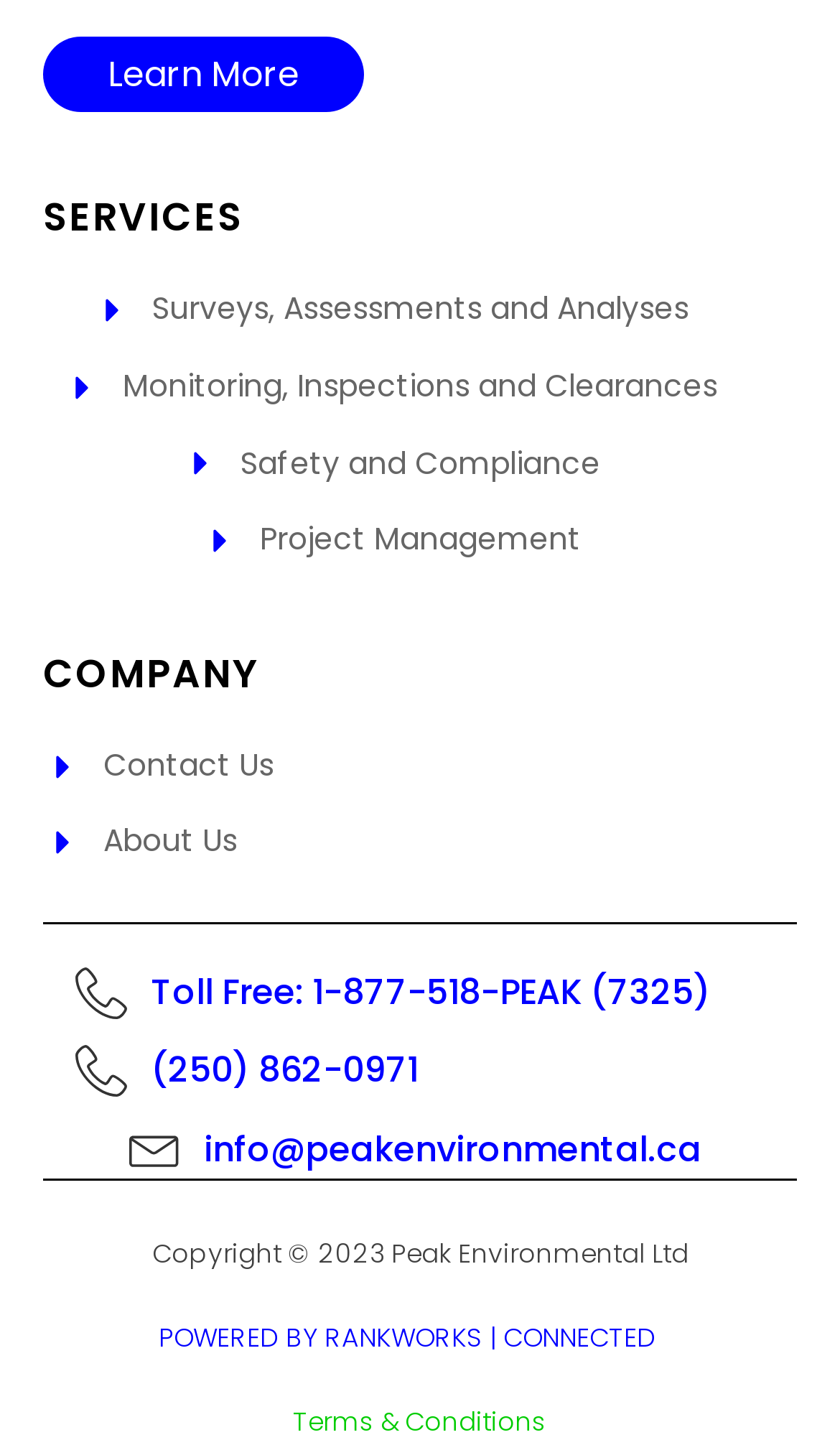Identify the bounding box coordinates of the section that should be clicked to achieve the task described: "Learn more about services".

[0.051, 0.026, 0.433, 0.078]